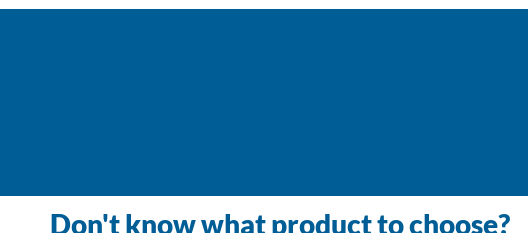Answer the question briefly using a single word or phrase: 
What is the tone of the font used in the banner?

Authoritative